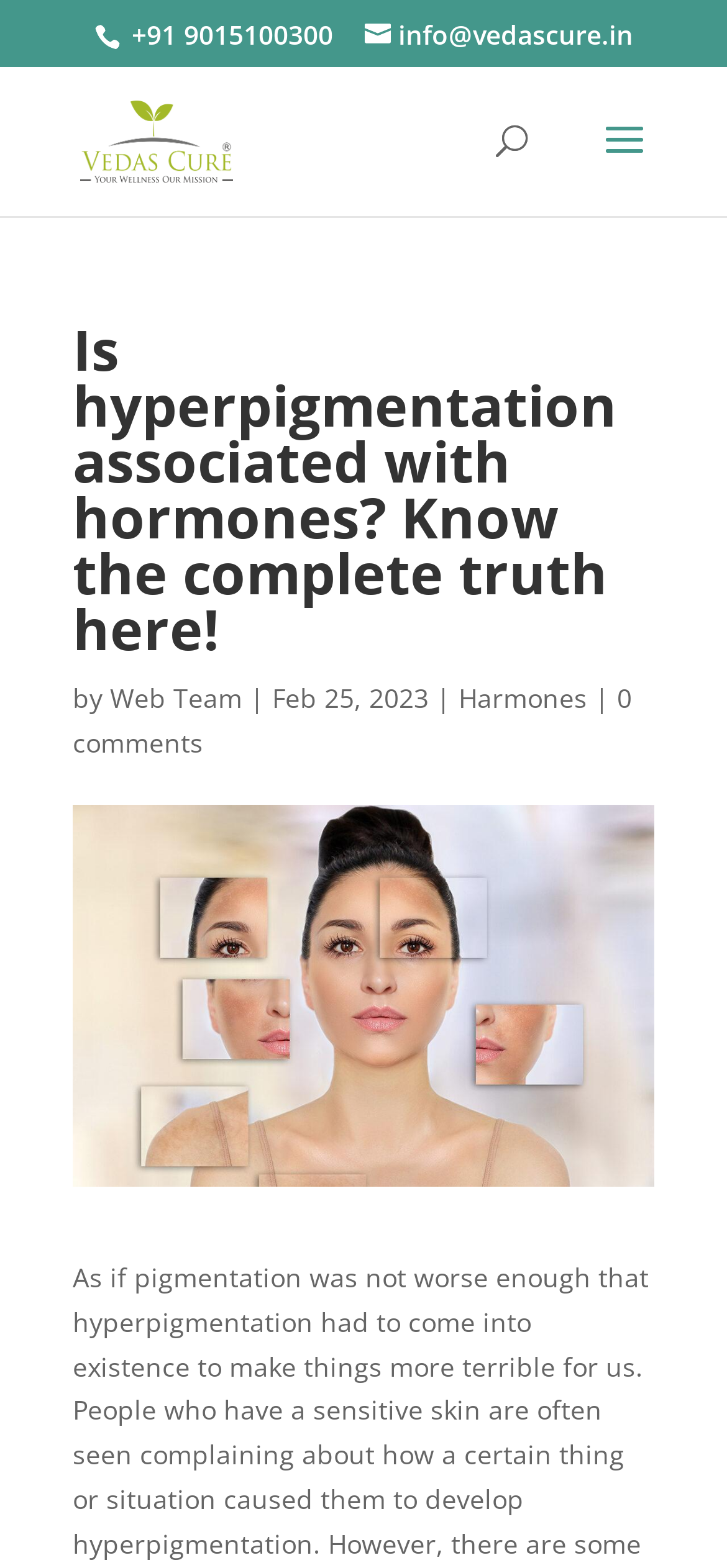What is the phone number on the webpage?
Using the image, answer in one word or phrase.

+91 9015100300